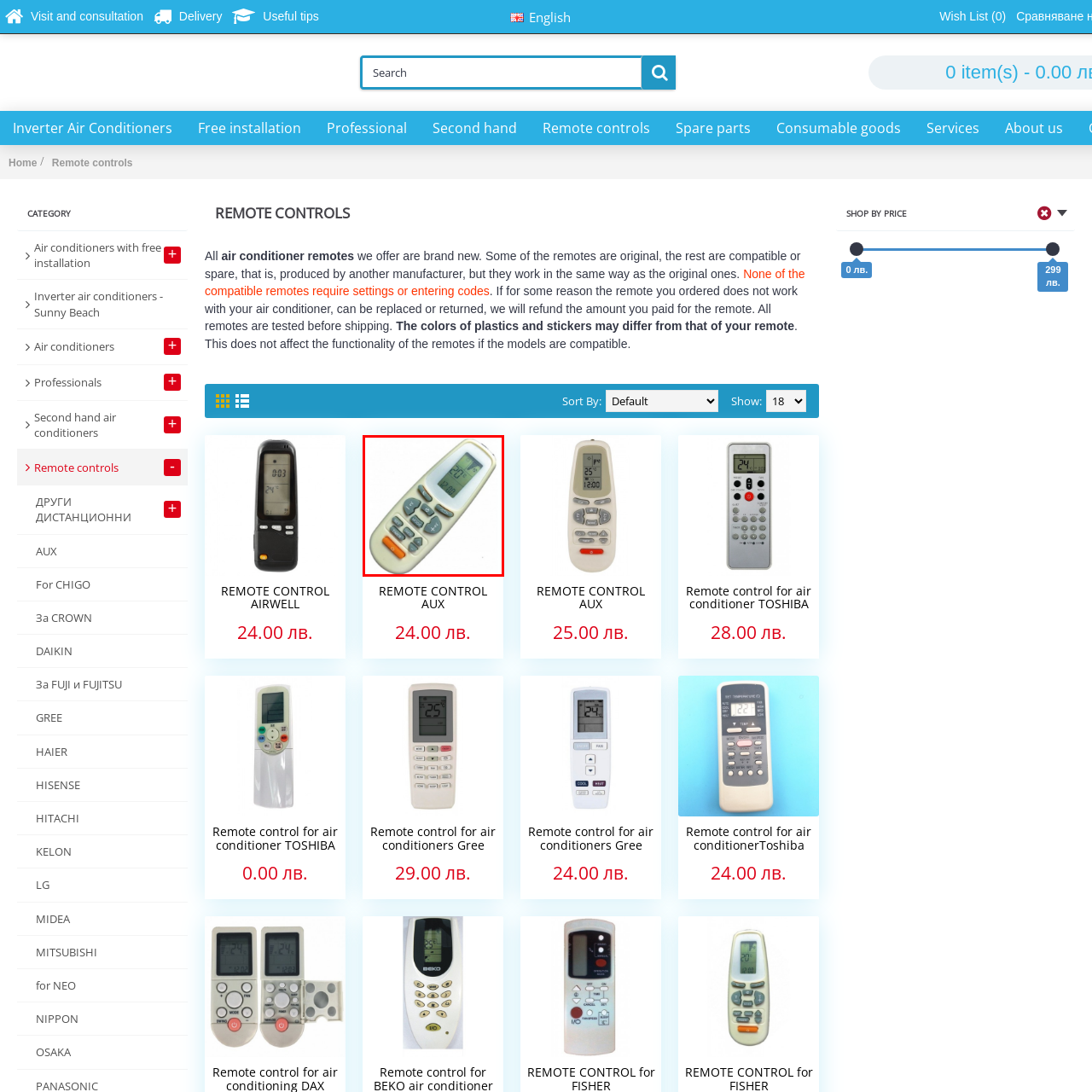What is the primary function of the remote control?
Look closely at the image marked with a red bounding box and answer the question with as much detail as possible, drawing from the image.

The remote control is designed to manage indoor climate settings easily and efficiently, specifically for air conditioning systems.